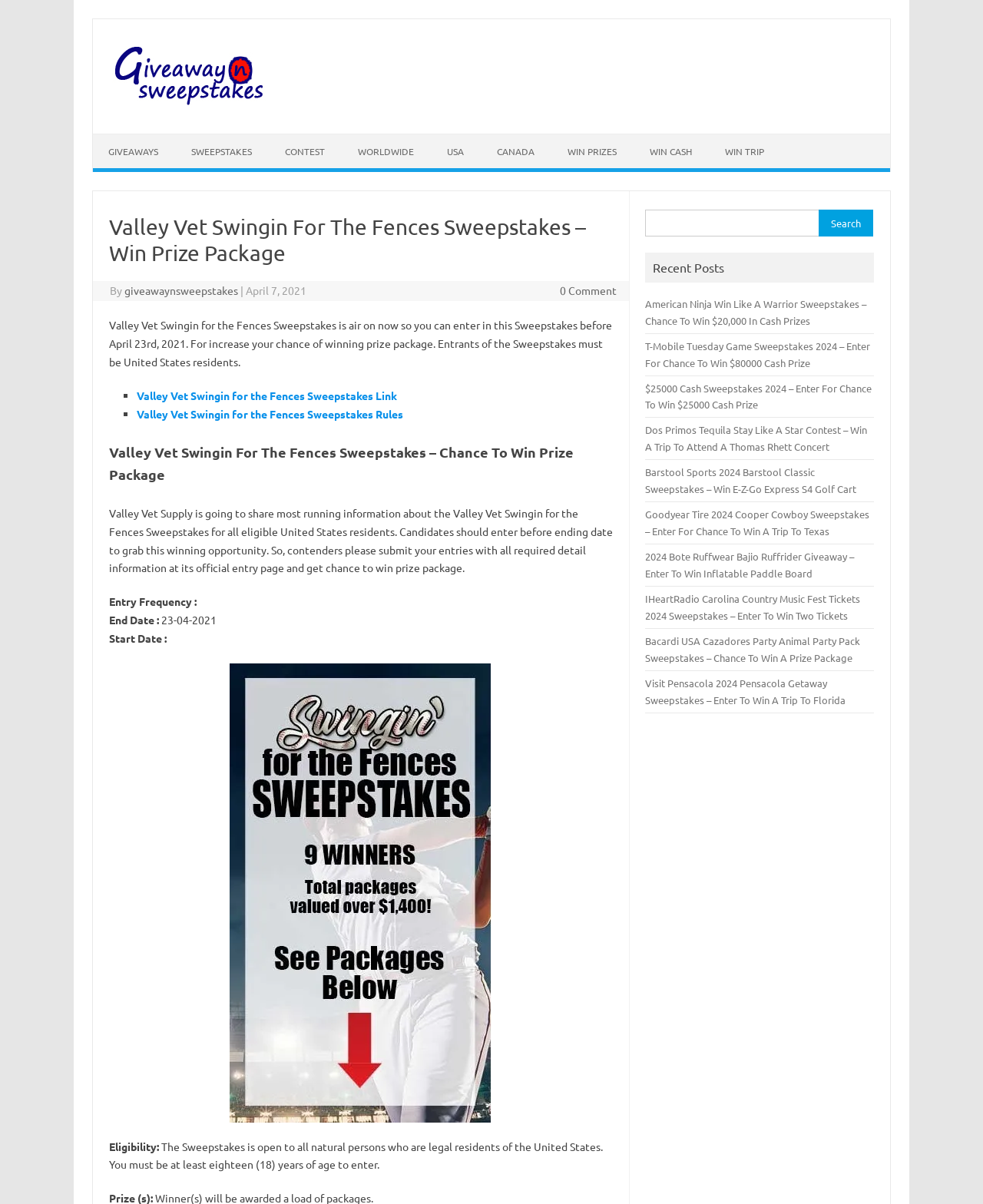Given the element description Giveaways, predict the bounding box coordinates for the UI element in the webpage screenshot. The format should be (top-left x, top-left y, bottom-right x, bottom-right y), and the values should be between 0 and 1.

[0.095, 0.112, 0.177, 0.14]